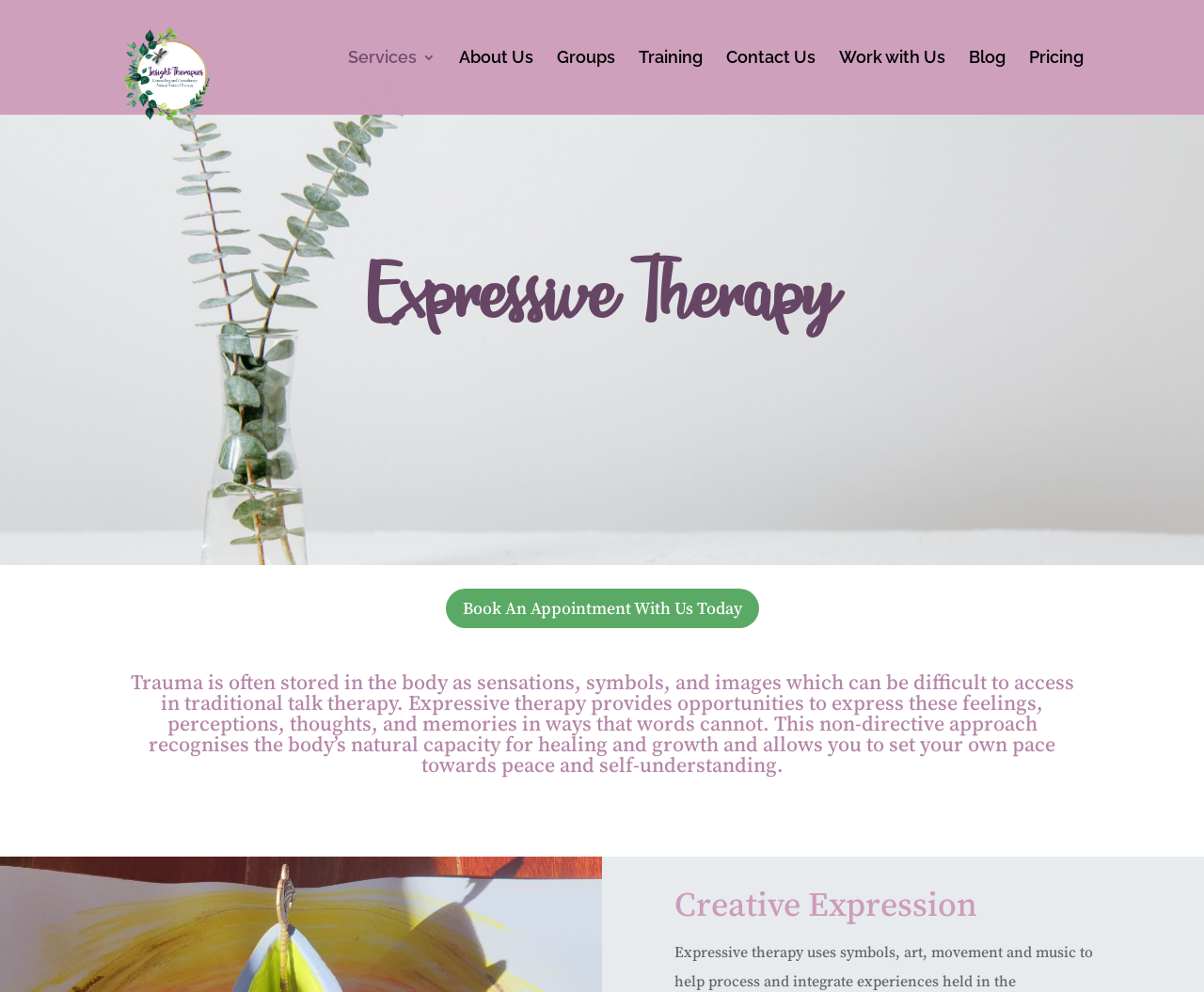Please specify the bounding box coordinates in the format (top-left x, top-left y, bottom-right x, bottom-right y), with all values as floating point numbers between 0 and 1. Identify the bounding box of the UI element described by: Work with Us

[0.697, 0.051, 0.785, 0.116]